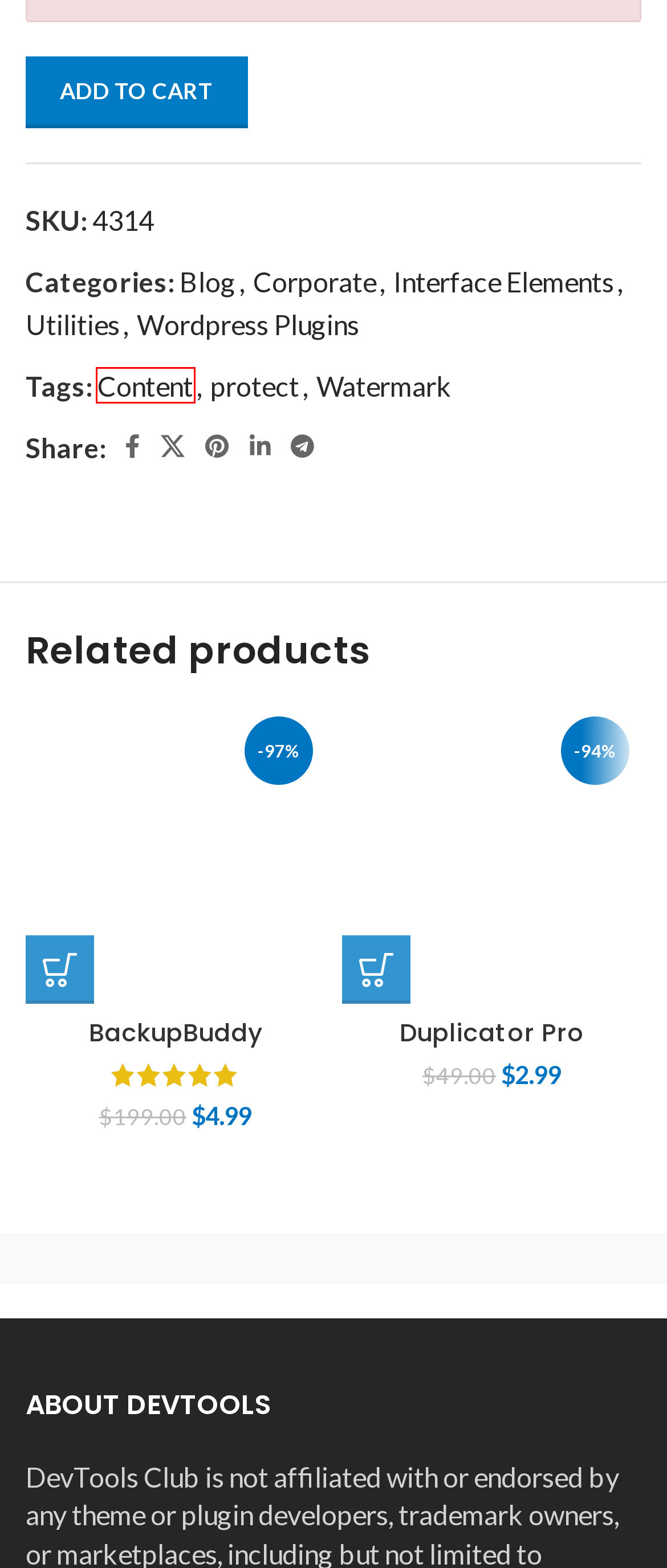Analyze the screenshot of a webpage with a red bounding box and select the webpage description that most accurately describes the new page resulting from clicking the element inside the red box. Here are the candidates:
A. Wordpress Plugins Archives - WordPress Developers Club
B. Blog Archives - WordPress Developers Club
C. Duplicator Pro - WordPress Developers Club
D. BackupBuddy - WordPress Developers Club
E. Watermark Archives - WordPress Developers Club
F. Content Archives - WordPress Developers Club
G. Interface Elements Archives - WordPress Developers Club
H. Utilities Archives - WordPress Developers Club

F